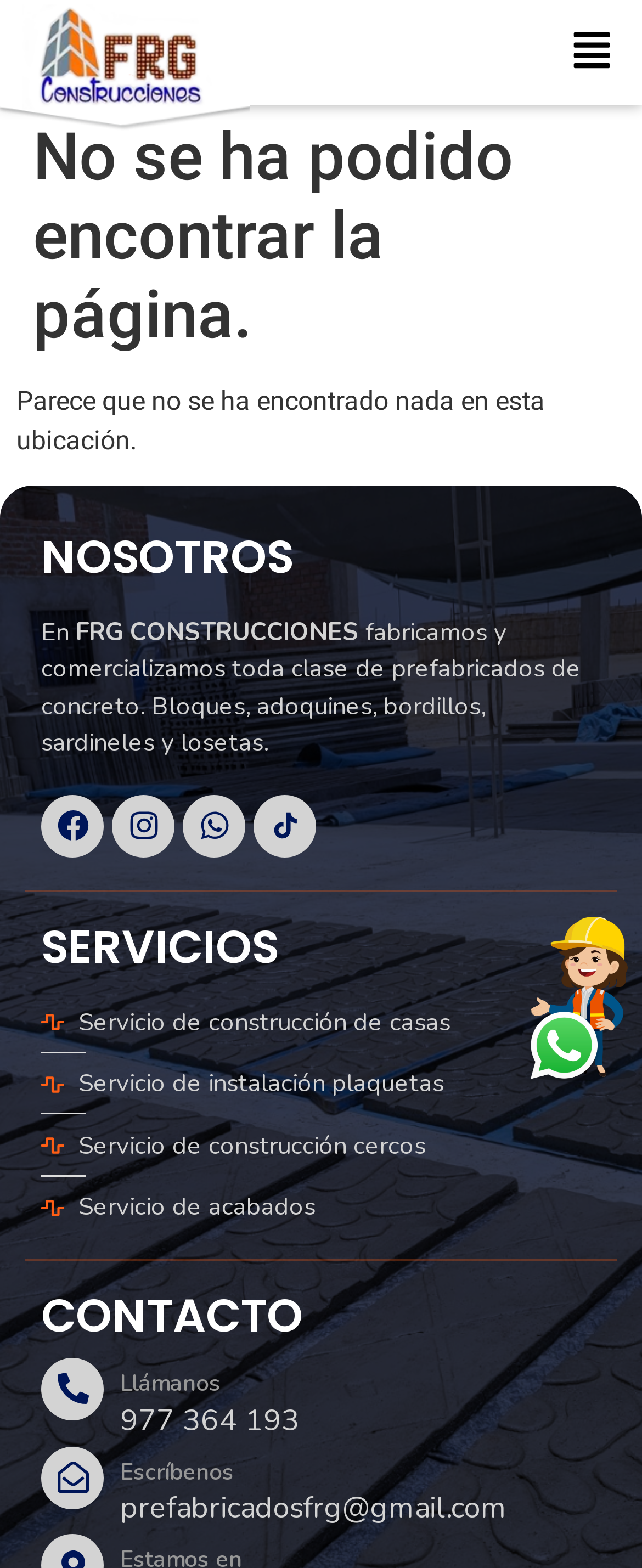Use a single word or phrase to answer this question: 
What services does the company offer?

Construction services